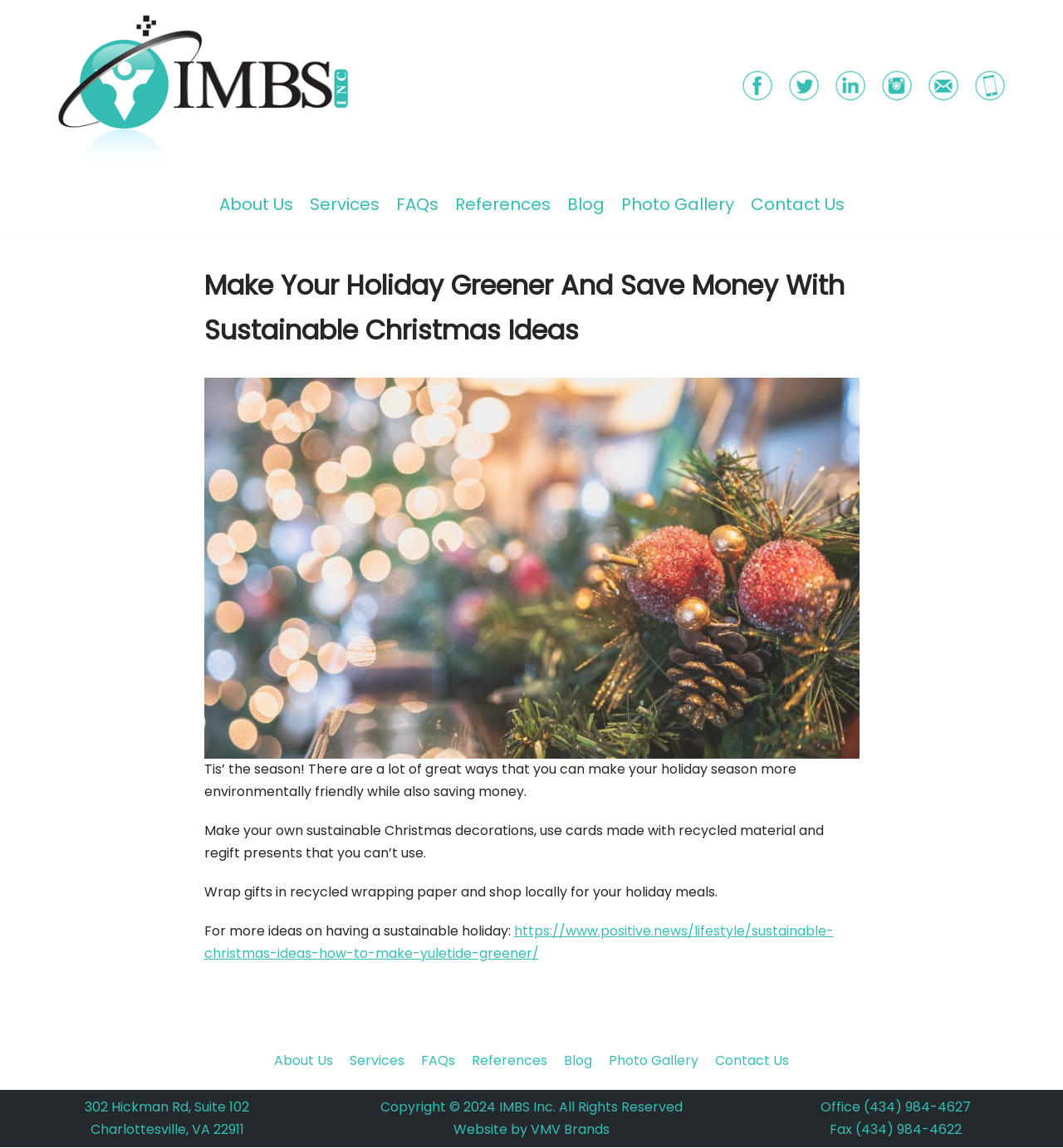Provide an in-depth caption for the contents of the webpage.

The webpage is about making the holiday season more environmentally friendly while saving money. At the top, there is a link to skip to the content and a link to the website's logo, IMBS Inc. Below that, there are two navigation menus, a secondary menu with six links and a primary menu with seven links, including "About Us", "Services", "FAQs", "References", "Blog", "Photo Gallery", and "Contact Us".

The main content of the webpage is an article with a heading that matches the title of the webpage. Below the heading, there is a figure, likely an image. The article then provides several paragraphs of text, which suggest ways to make the holiday season more sustainable, such as making one's own sustainable Christmas decorations, using cards made with recycled material, and regifting presents that can't be used. The text also recommends wrapping gifts in recycled wrapping paper and shopping locally for holiday meals.

Additionally, the article provides a link to an external website for more ideas on having a sustainable holiday. At the bottom of the webpage, there is a footer menu with the same links as the primary menu, as well as the website's address, copyright information, and a link to the website's developer, VMV Brands. There are also two phone numbers, one for the office and one for faxing.